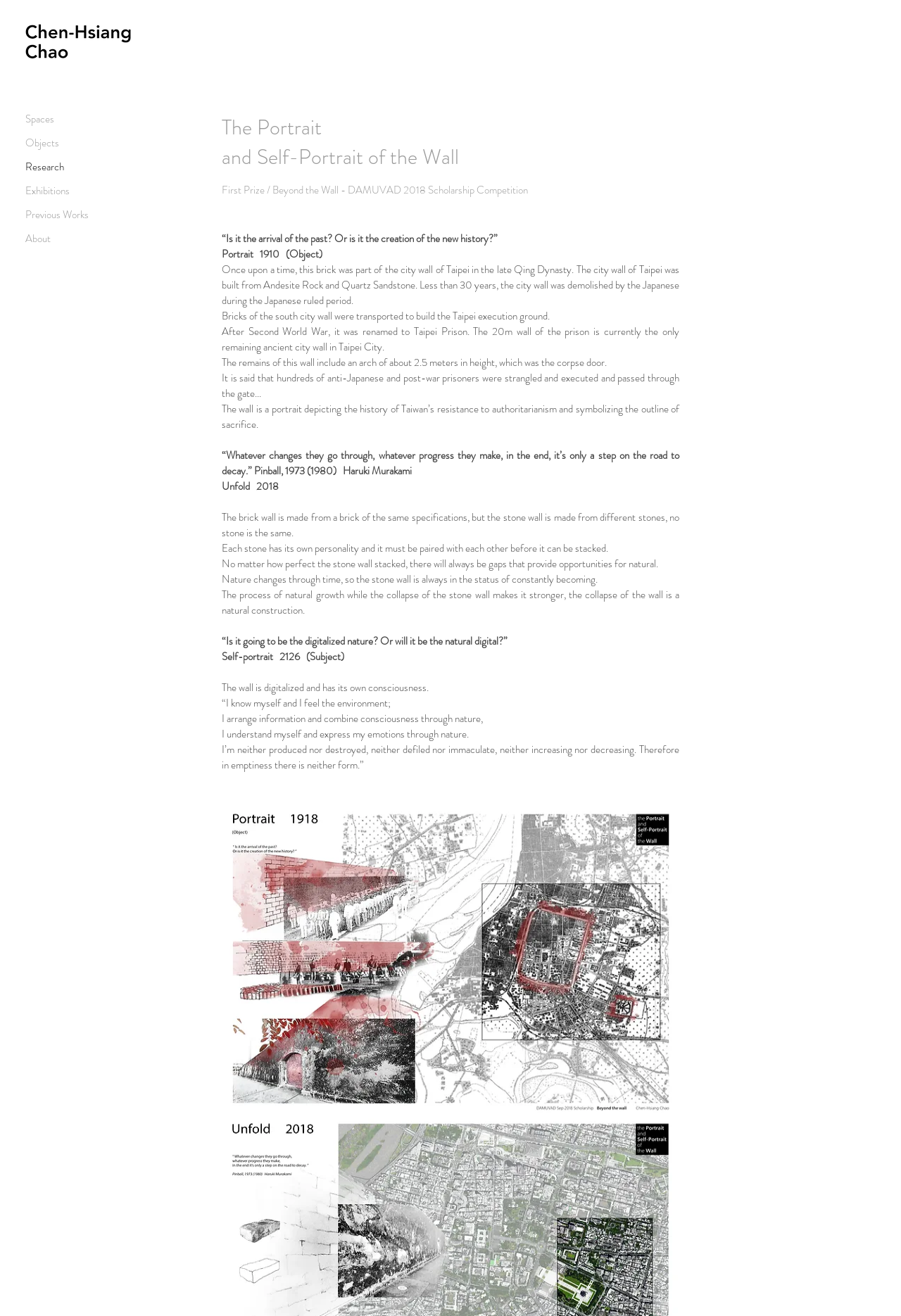What is the theme of the portrait?
Using the visual information, answer the question in a single word or phrase.

History of Taiwan's resistance